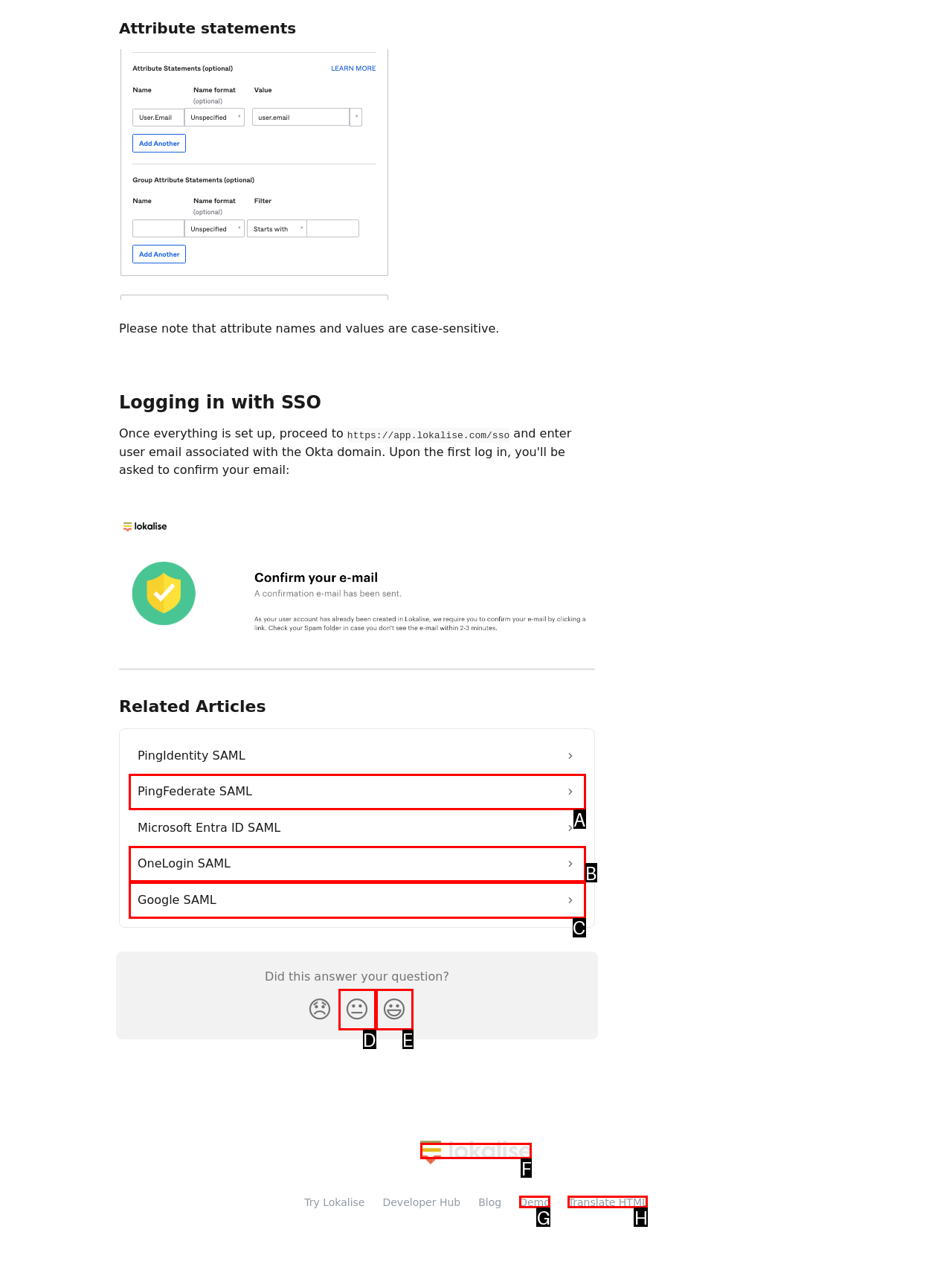Based on the description Sabi Sand Game Reserve, identify the most suitable HTML element from the options. Provide your answer as the corresponding letter.

None